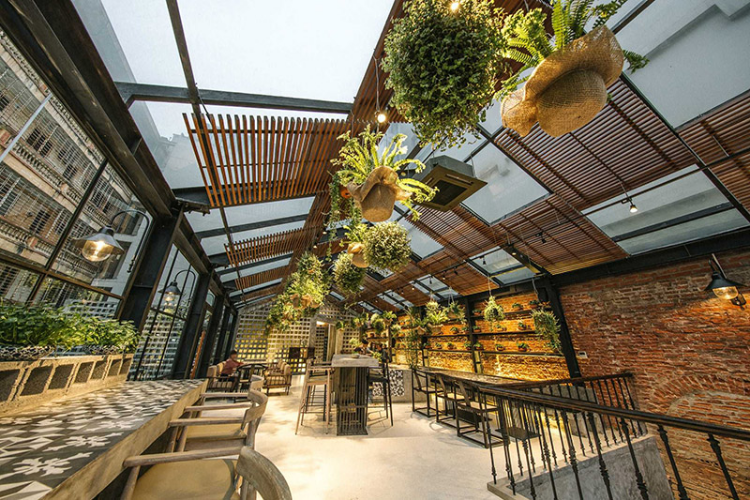Please answer the following question using a single word or phrase: 
What is hanging from the ceiling?

Lush greenery